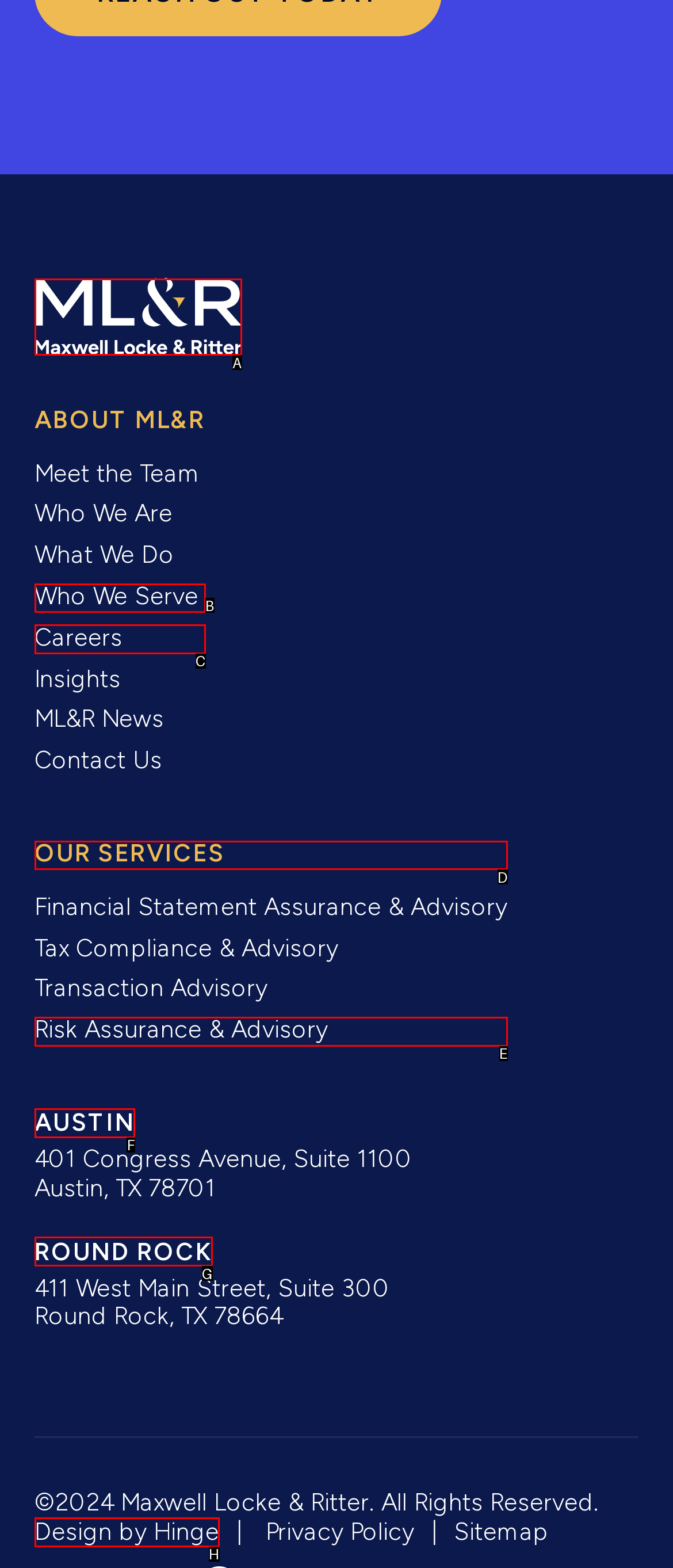Match the HTML element to the description: Risk Assurance & Advisory. Respond with the letter of the correct option directly.

E